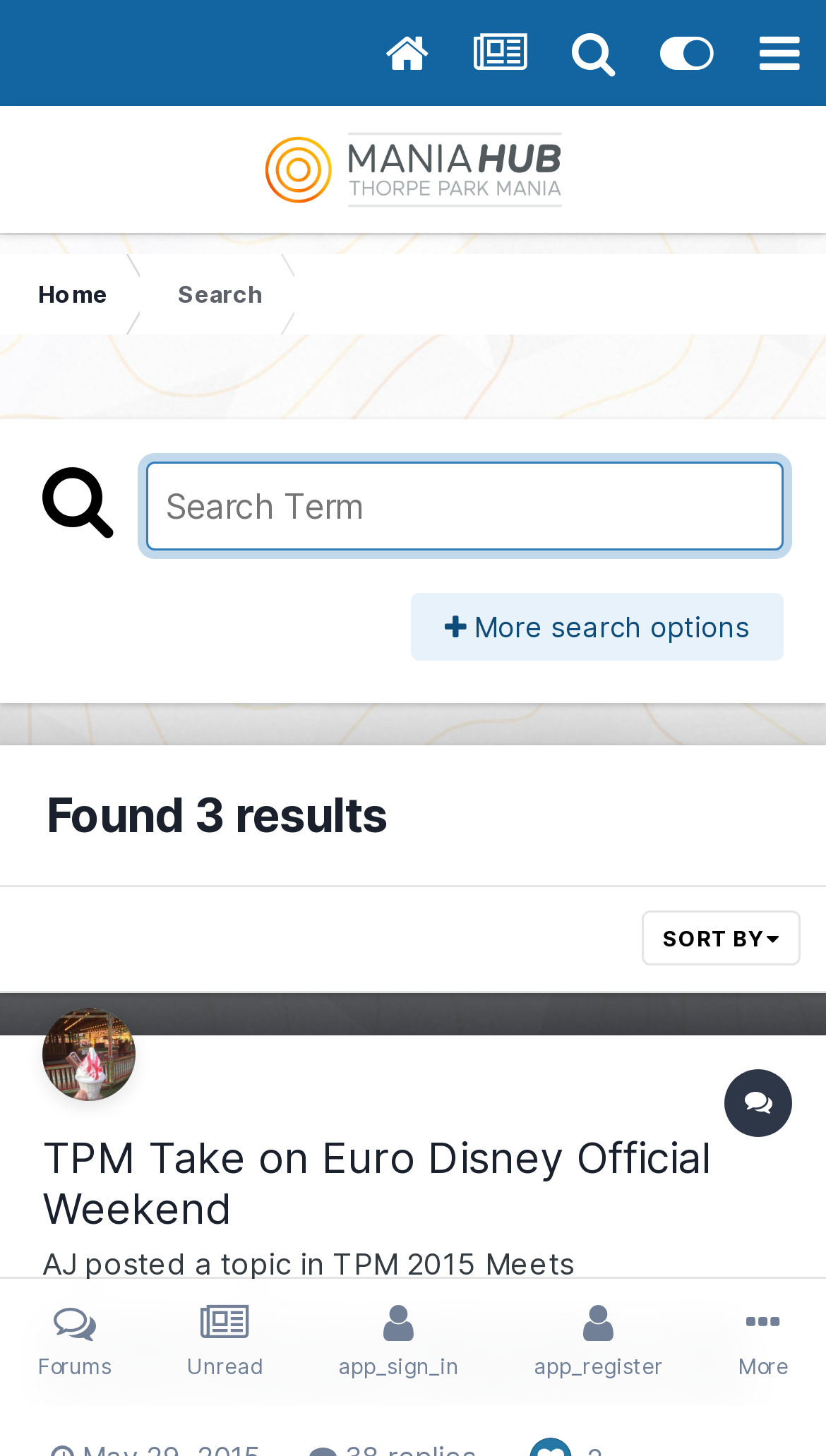Pinpoint the bounding box coordinates of the clickable element needed to complete the instruction: "Sort search results". The coordinates should be provided as four float numbers between 0 and 1: [left, top, right, bottom].

[0.777, 0.626, 0.969, 0.664]